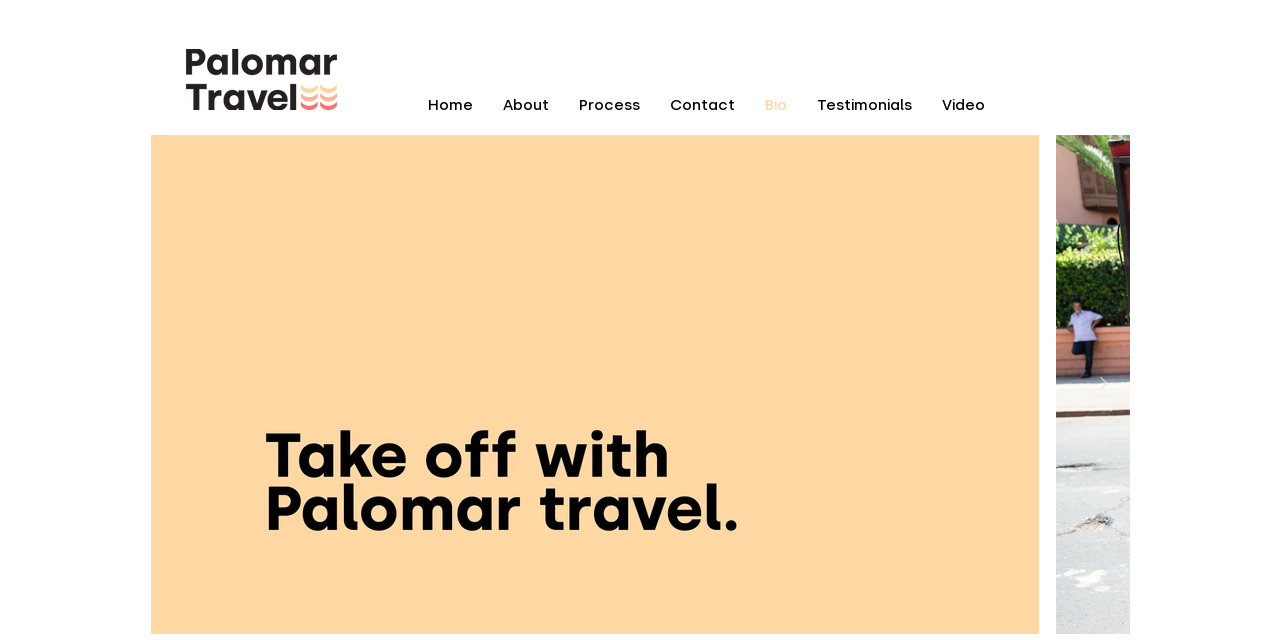What is the position of the 'Bio' link?
Look at the screenshot and provide an in-depth answer.

I examined the navigation links and found that the 'Bio' link is the fifth link from the left, with coordinates [0.586, 0.148, 0.626, 0.172].